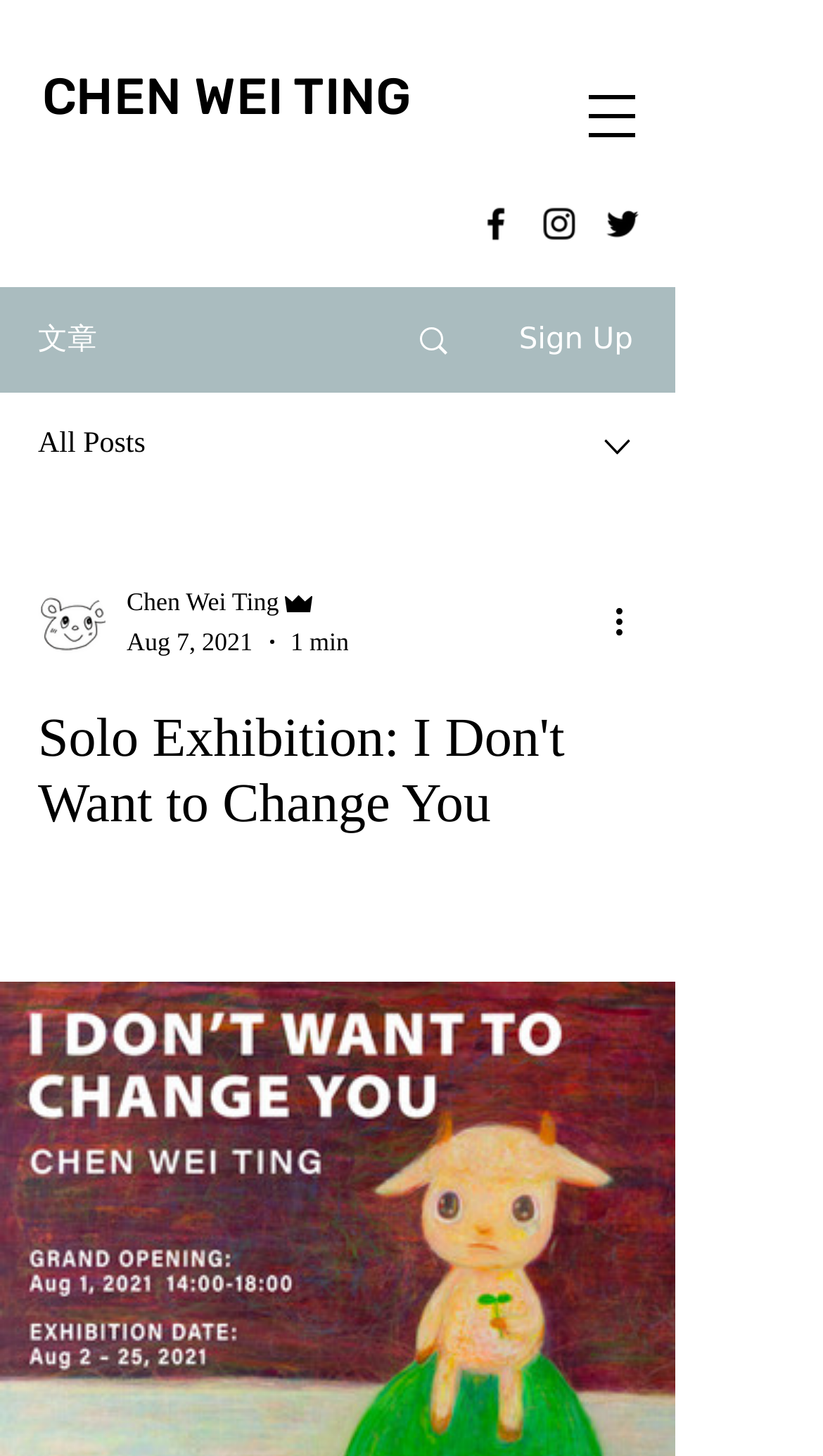Respond to the question below with a single word or phrase:
What is the date of the latest article?

Aug 7, 2021